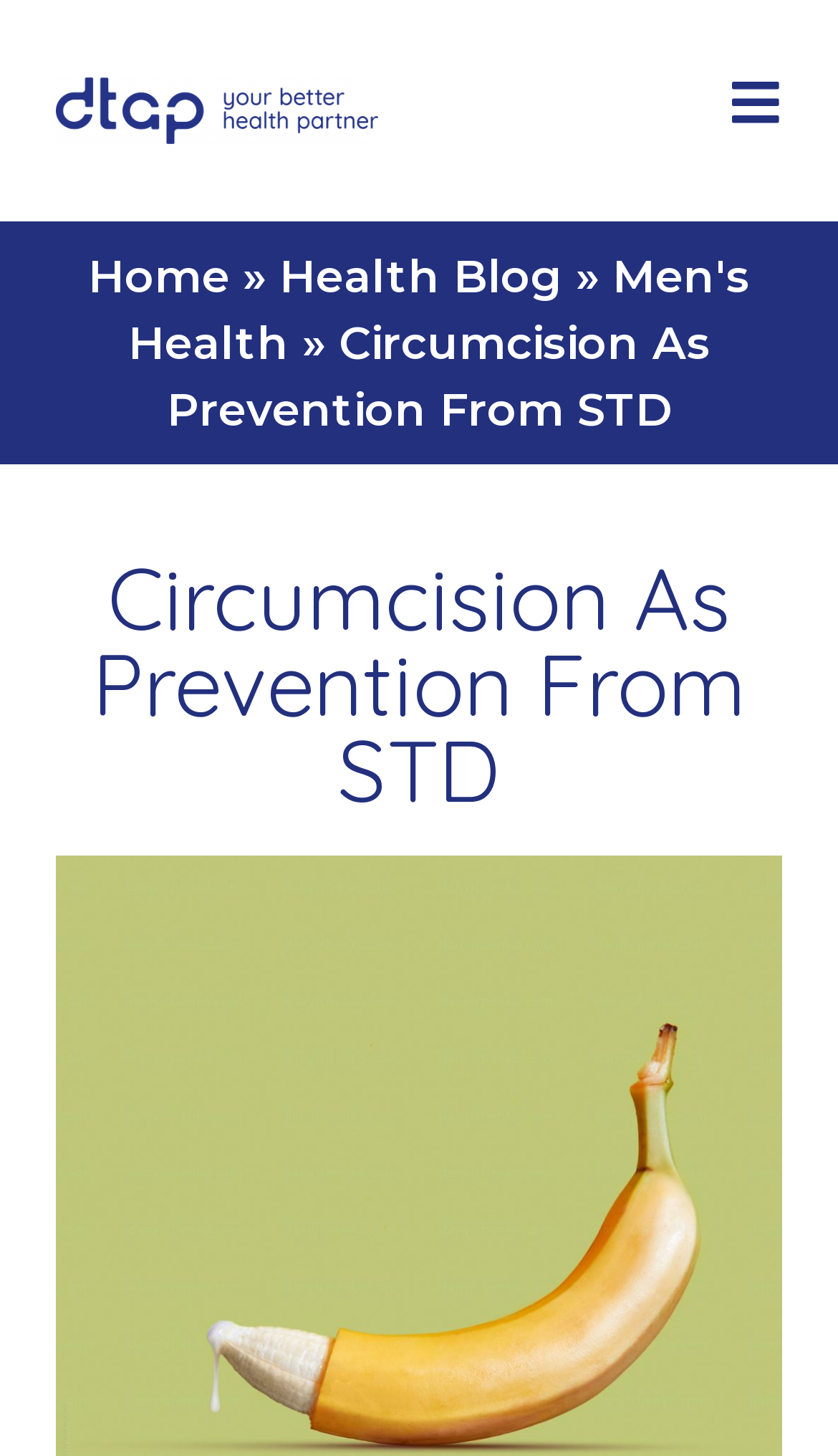Given the description: "Home", determine the bounding box coordinates of the UI element. The coordinates should be formatted as four float numbers between 0 and 1, [left, top, right, bottom].

[0.105, 0.171, 0.274, 0.208]